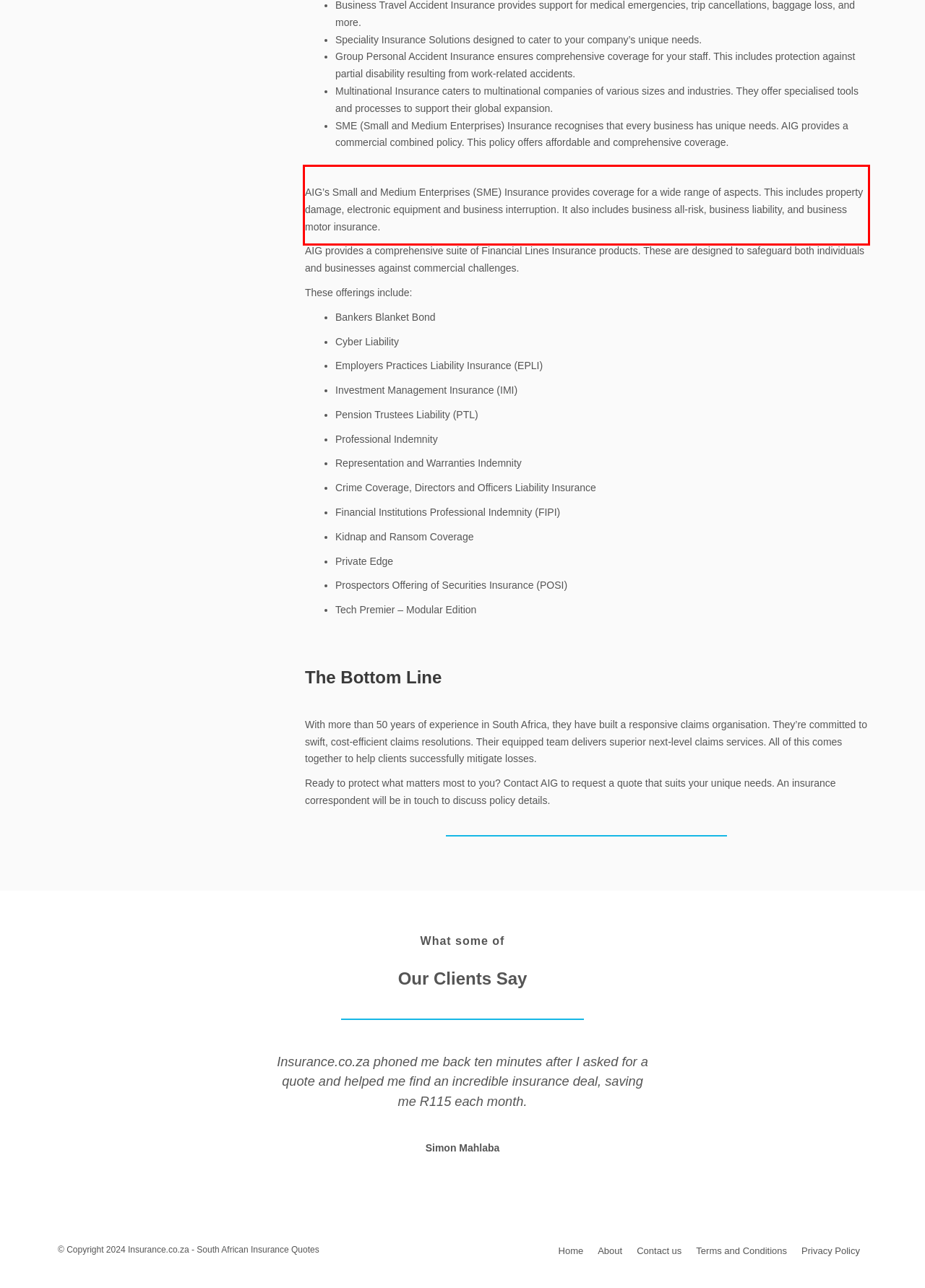Examine the webpage screenshot, find the red bounding box, and extract the text content within this marked area.

AIG’s Small and Medium Enterprises (SME) Insurance provides coverage for a wide range of aspects. This includes property damage, electronic equipment and business interruption. It also includes business all-risk, business liability, and business motor insurance.